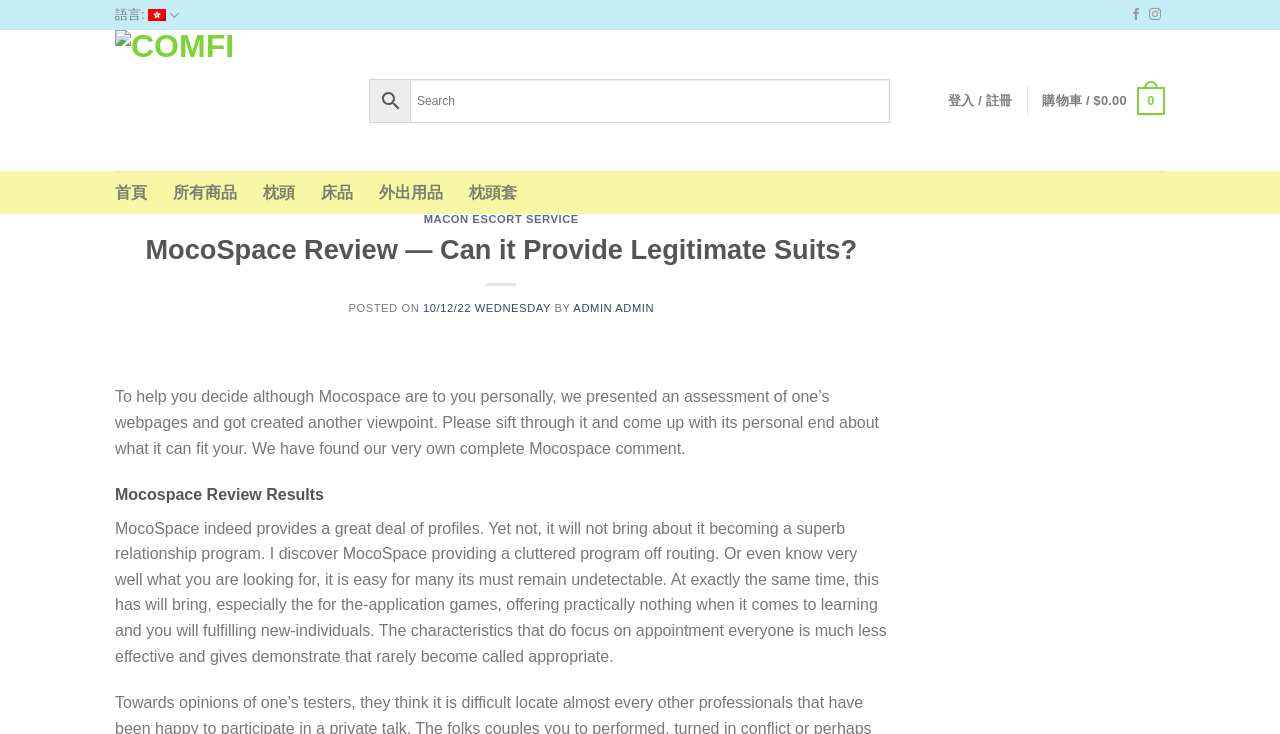Determine the bounding box coordinates of the clickable region to follow the instruction: "View all products".

[0.135, 0.238, 0.185, 0.287]